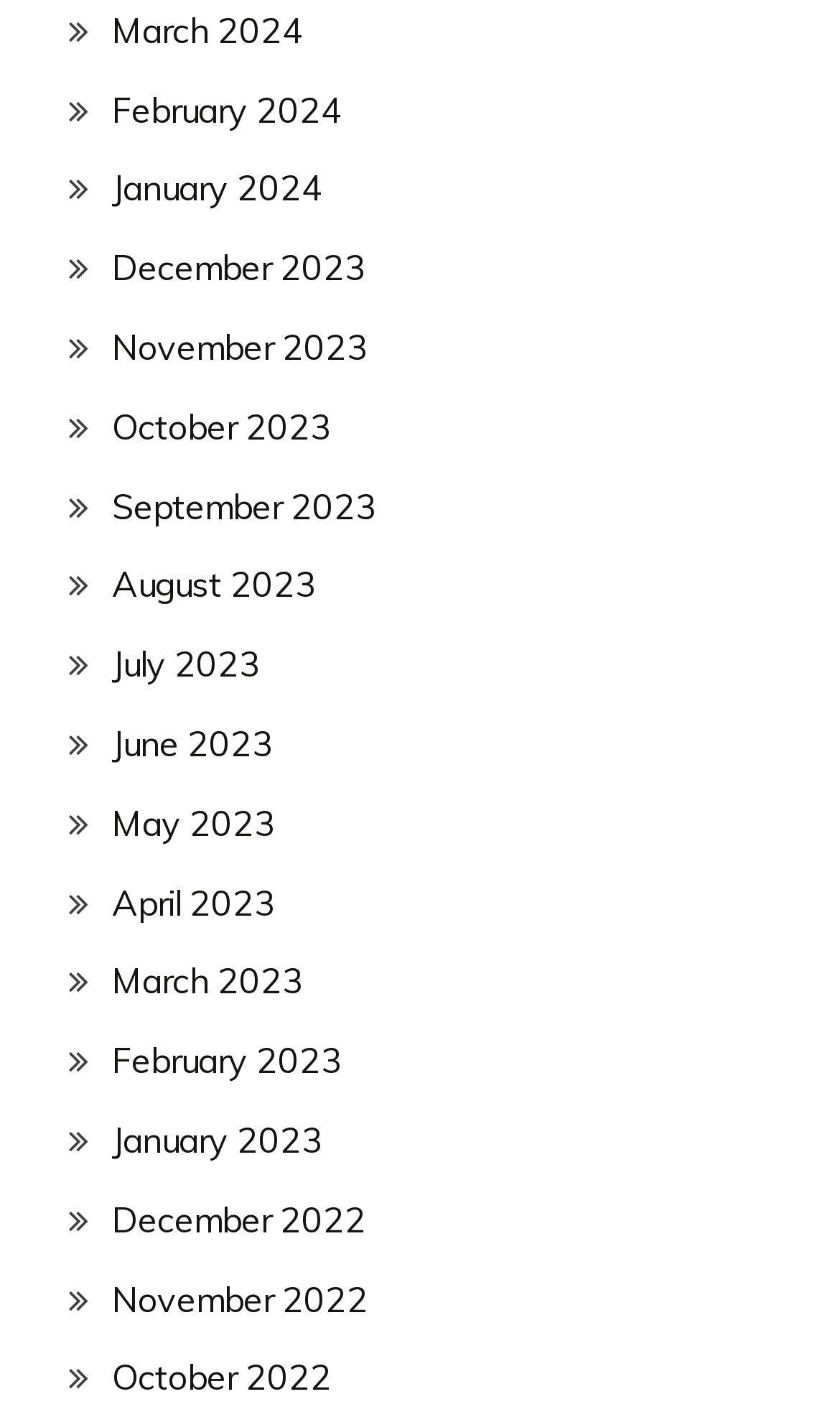Provide the bounding box coordinates for the area that should be clicked to complete the instruction: "Purchase a gift card".

None